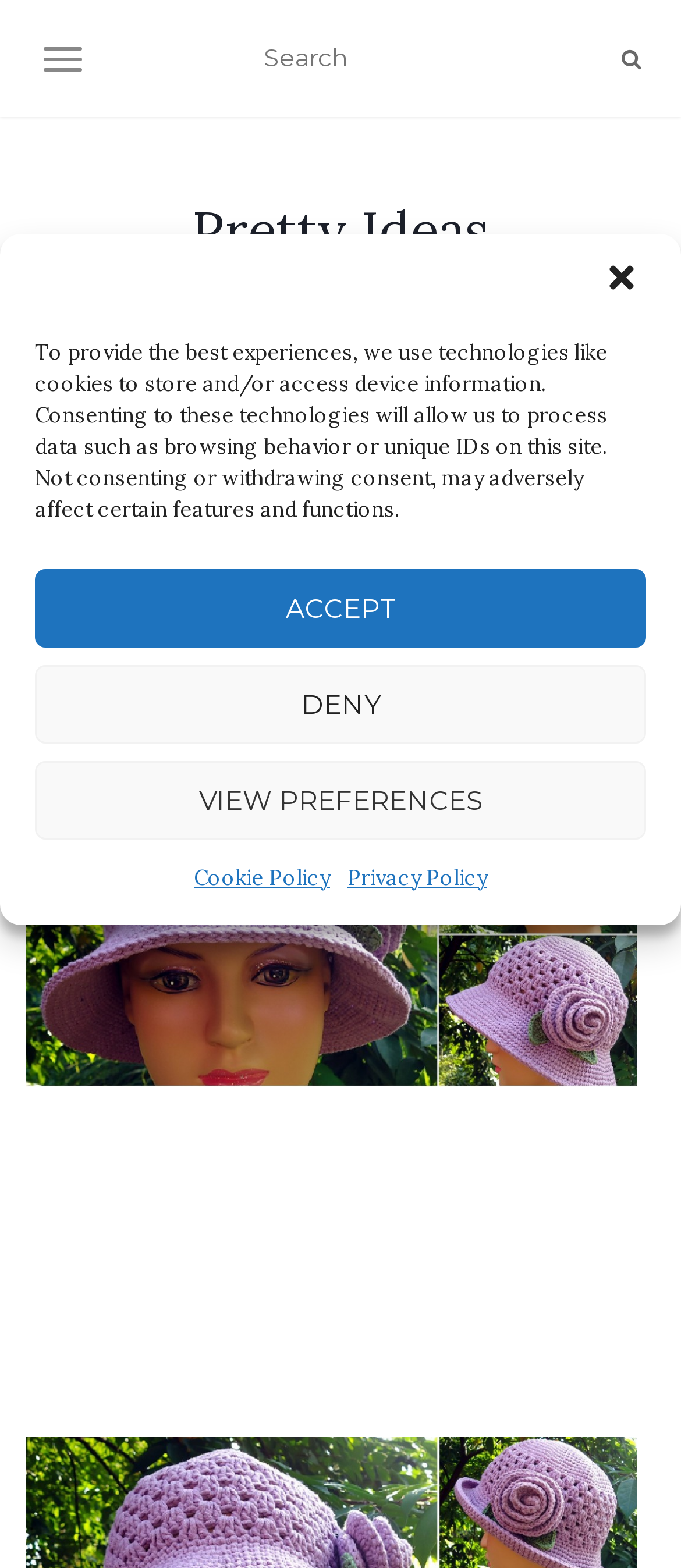When was the article posted?
Provide an in-depth and detailed explanation in response to the question.

I found the posting date of the article by looking at the link 'December 18, 2015' which is located below the header 'Granny Brimmed Hat' and next to the text 'Posted on'.